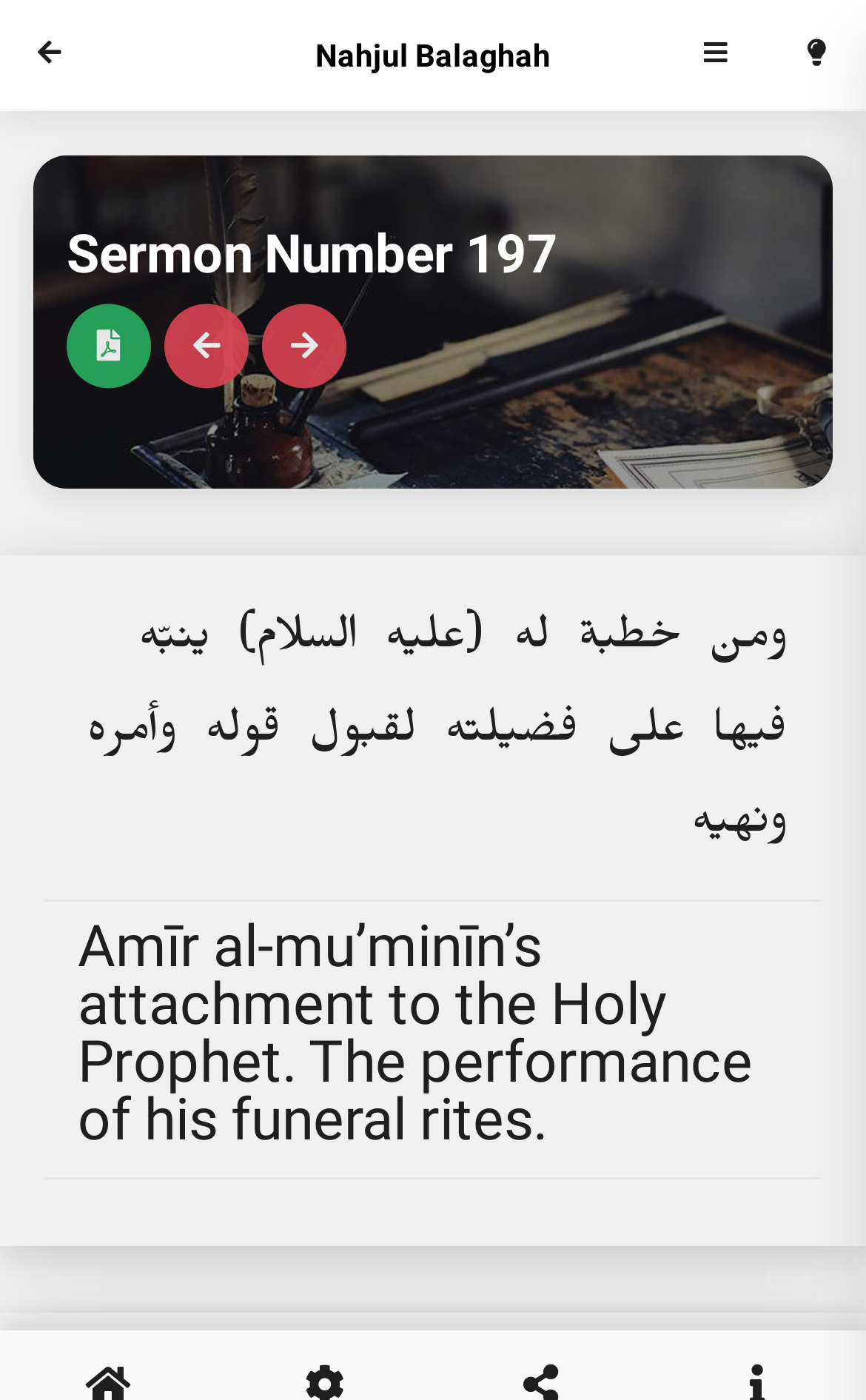Provide the bounding box coordinates of the HTML element this sentence describes: "title="Export"".

[0.077, 0.218, 0.174, 0.278]